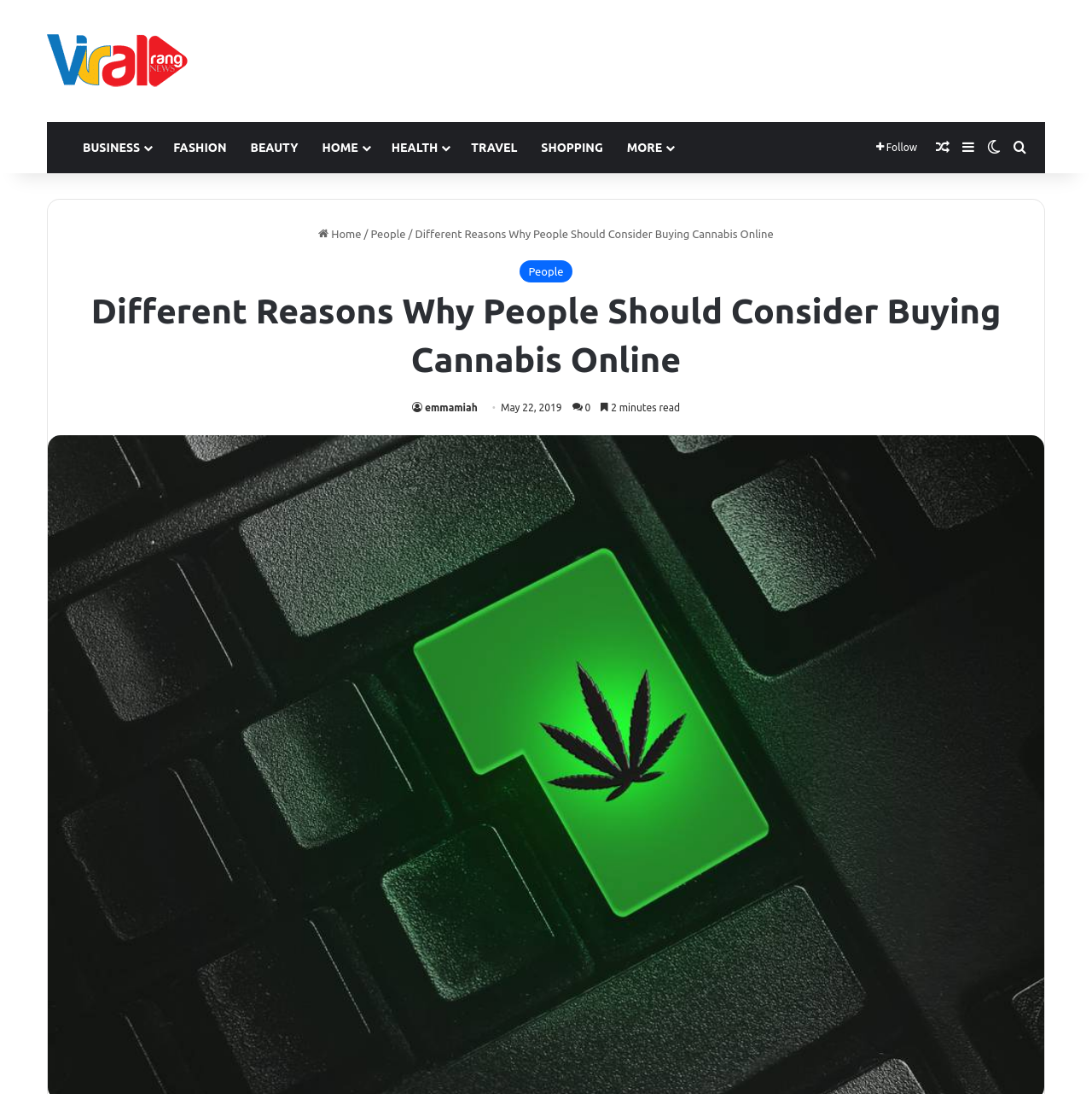Give a short answer to this question using one word or a phrase:
How long does it take to read the current article?

2 minutes